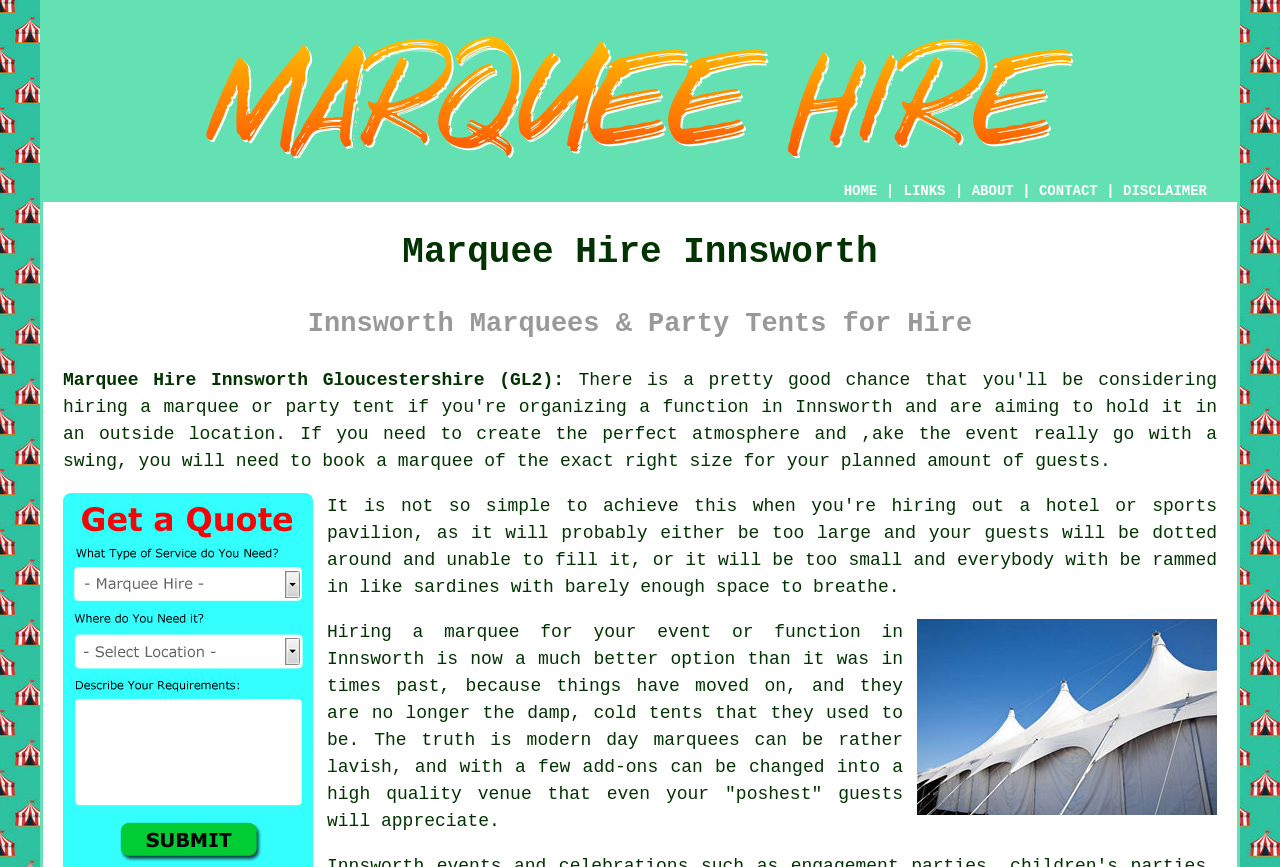Given the description LINKS, predict the bounding box coordinates of the UI element. Ensure the coordinates are in the format (top-left x, top-left y, bottom-right x, bottom-right y) and all values are between 0 and 1.

[0.705, 0.21, 0.739, 0.231]